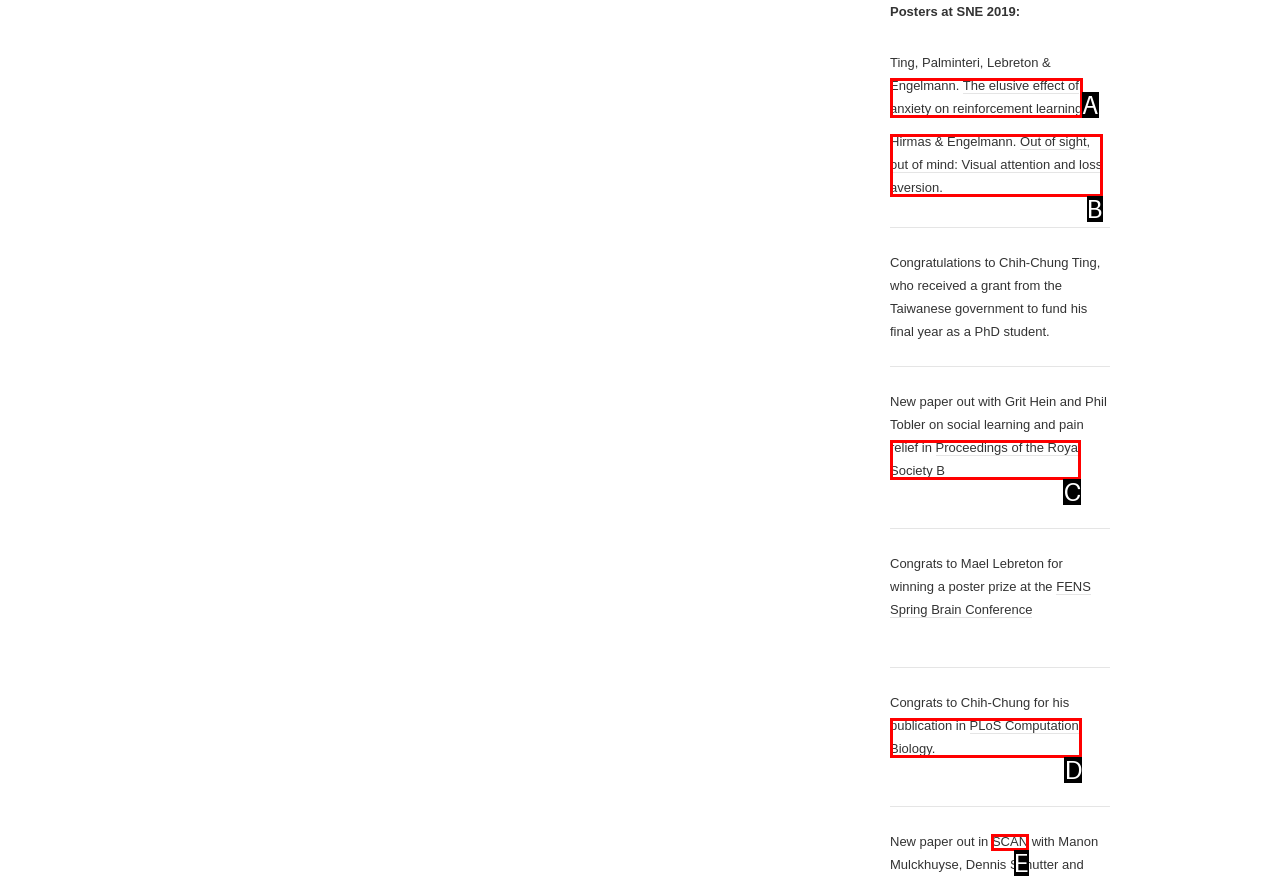Select the HTML element that best fits the description: PLoS Computationl Biology
Respond with the letter of the correct option from the choices given.

D